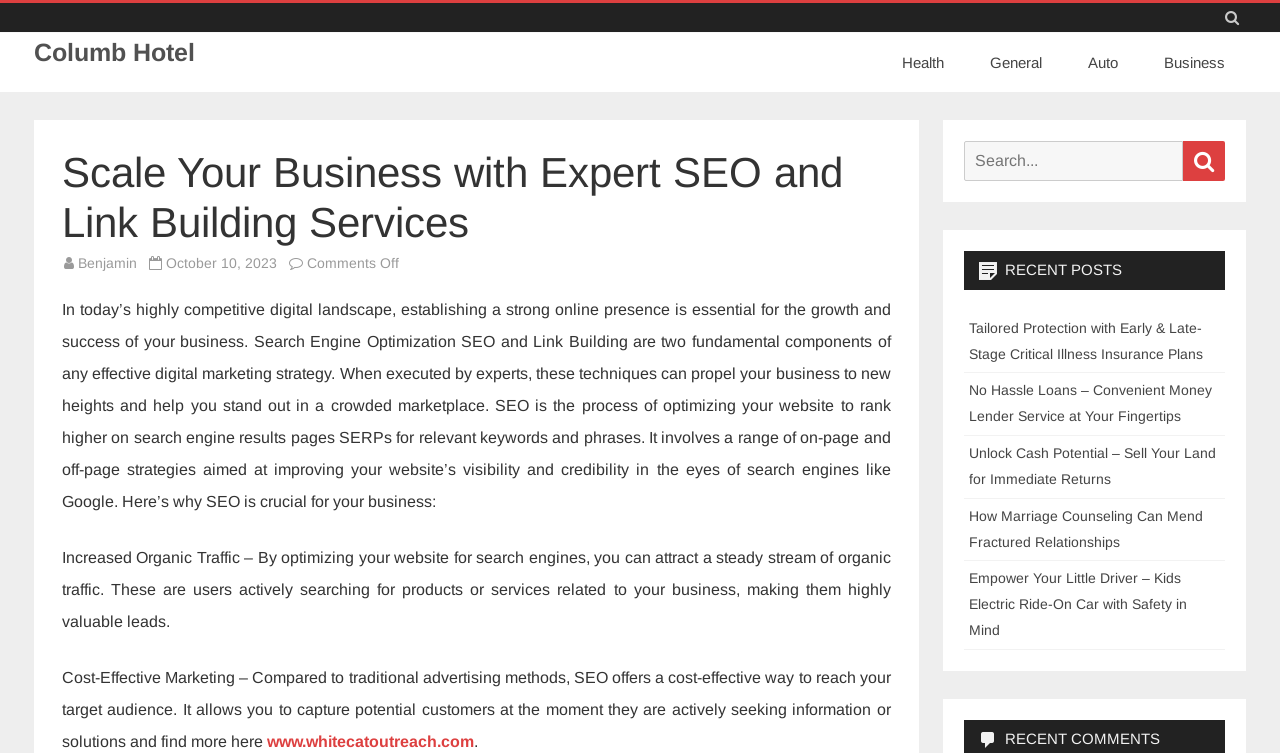Extract the bounding box coordinates for the UI element described as: "Auto".

[0.834, 0.053, 0.89, 0.113]